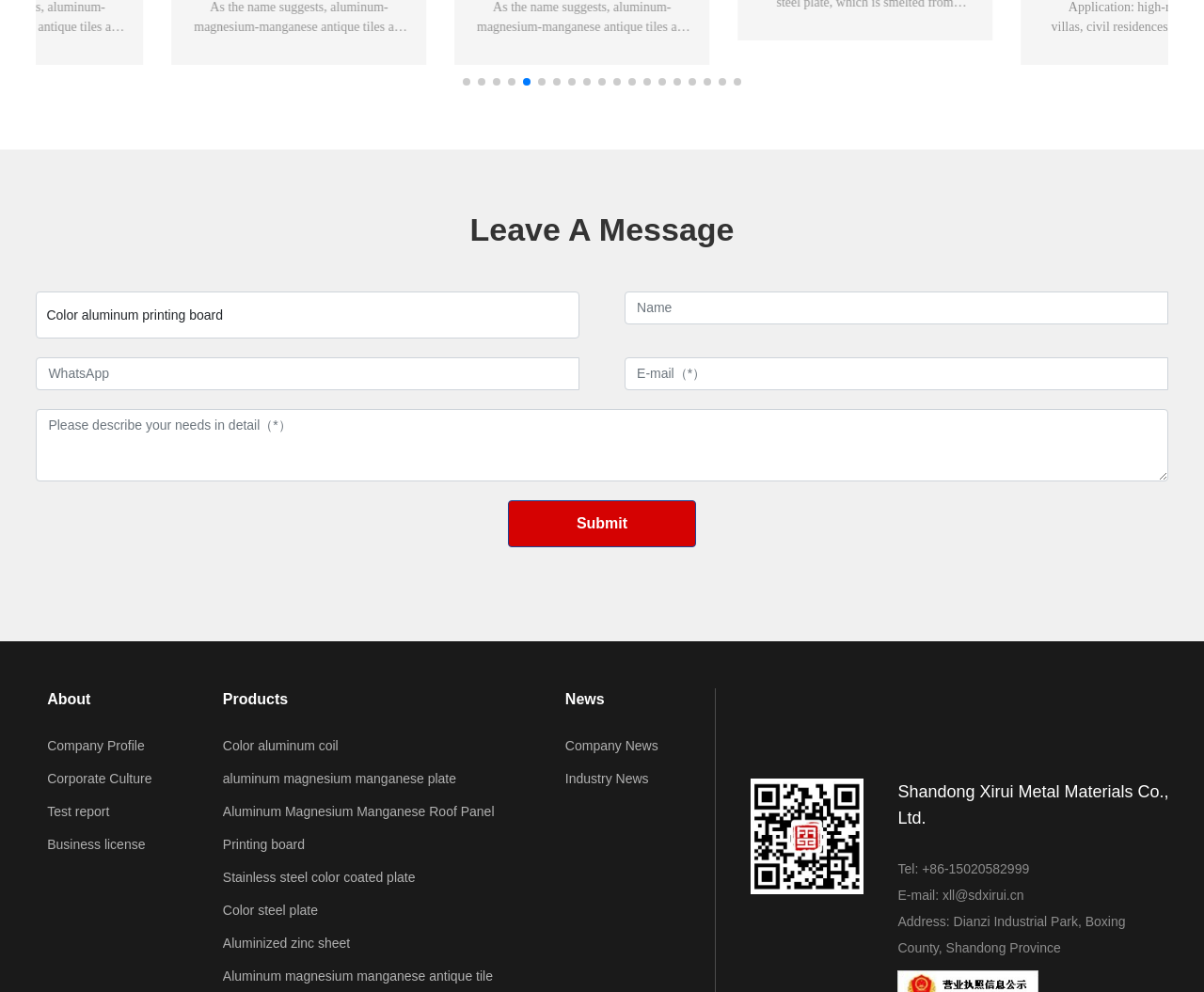Please locate the bounding box coordinates of the element that should be clicked to achieve the given instruction: "Click on the 'Paul Sellers' link".

None